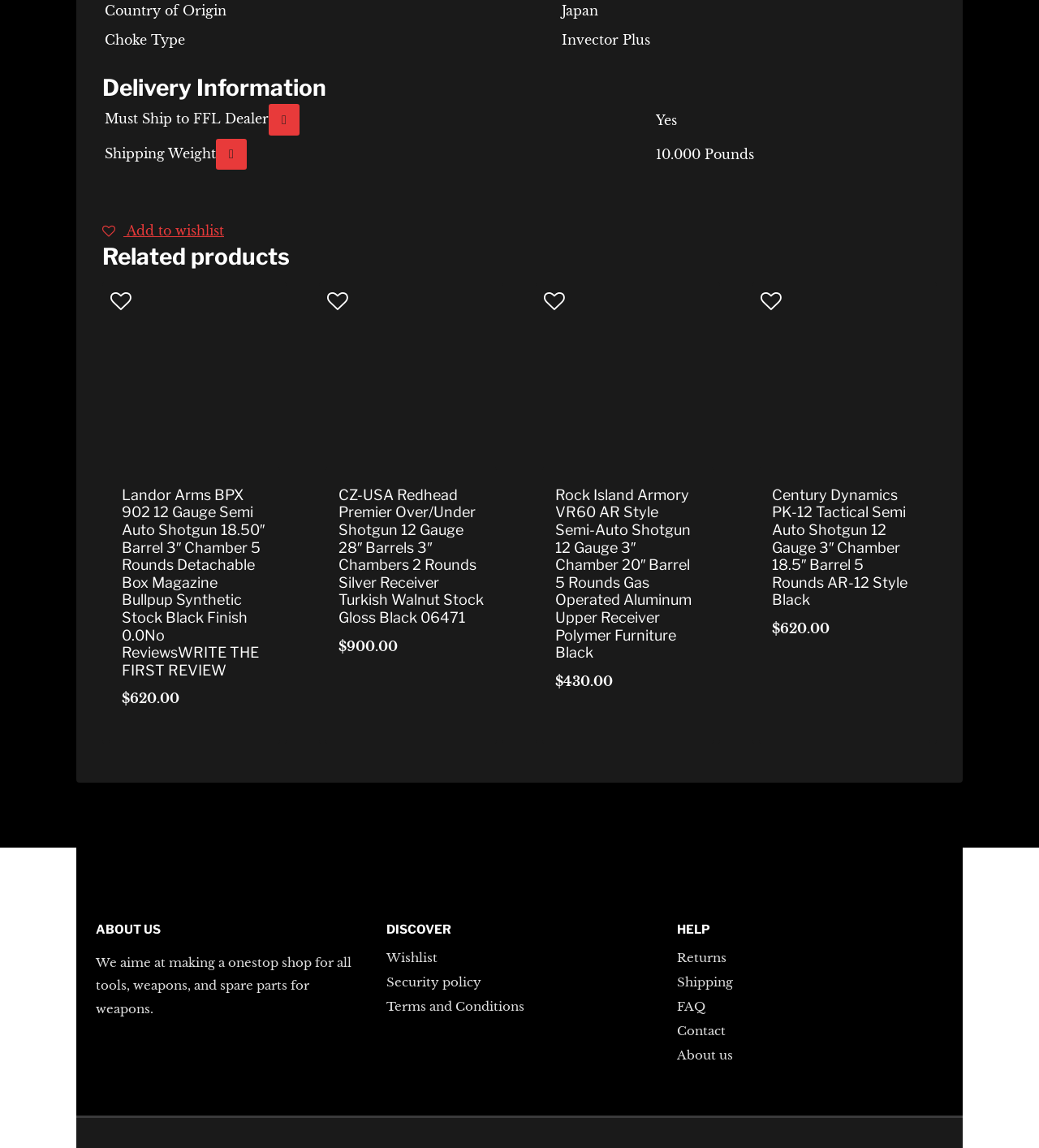Identify the bounding box coordinates of the clickable region required to complete the instruction: "Compare Rock Island Armory VR60 AR Style Semi-Auto Shotgun". The coordinates should be given as four float numbers within the range of 0 and 1, i.e., [left, top, right, bottom].

[0.534, 0.643, 0.674, 0.671]